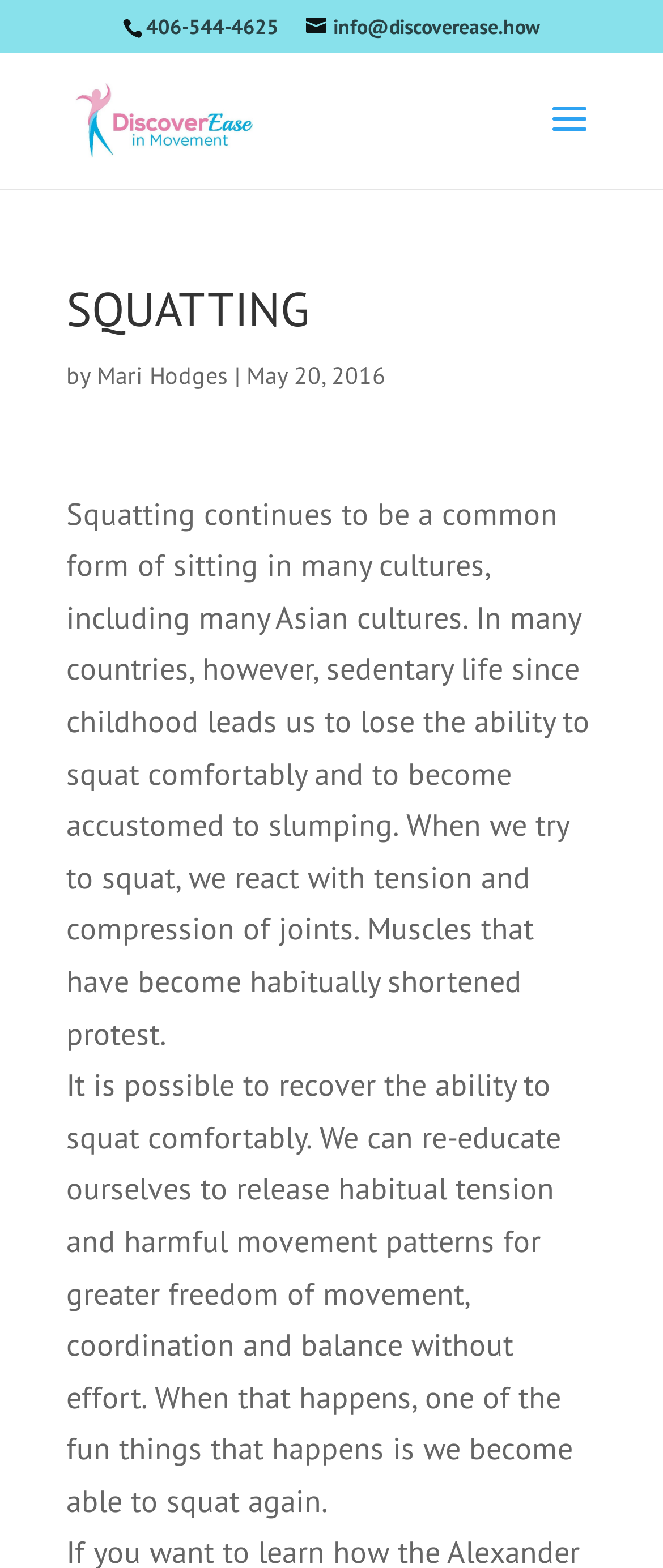Who is the author of the article?
Deliver a detailed and extensive answer to the question.

I found the author's name by looking at the link element with the bounding box coordinates [0.146, 0.23, 0.344, 0.249], which contains the text 'Mari Hodges'.